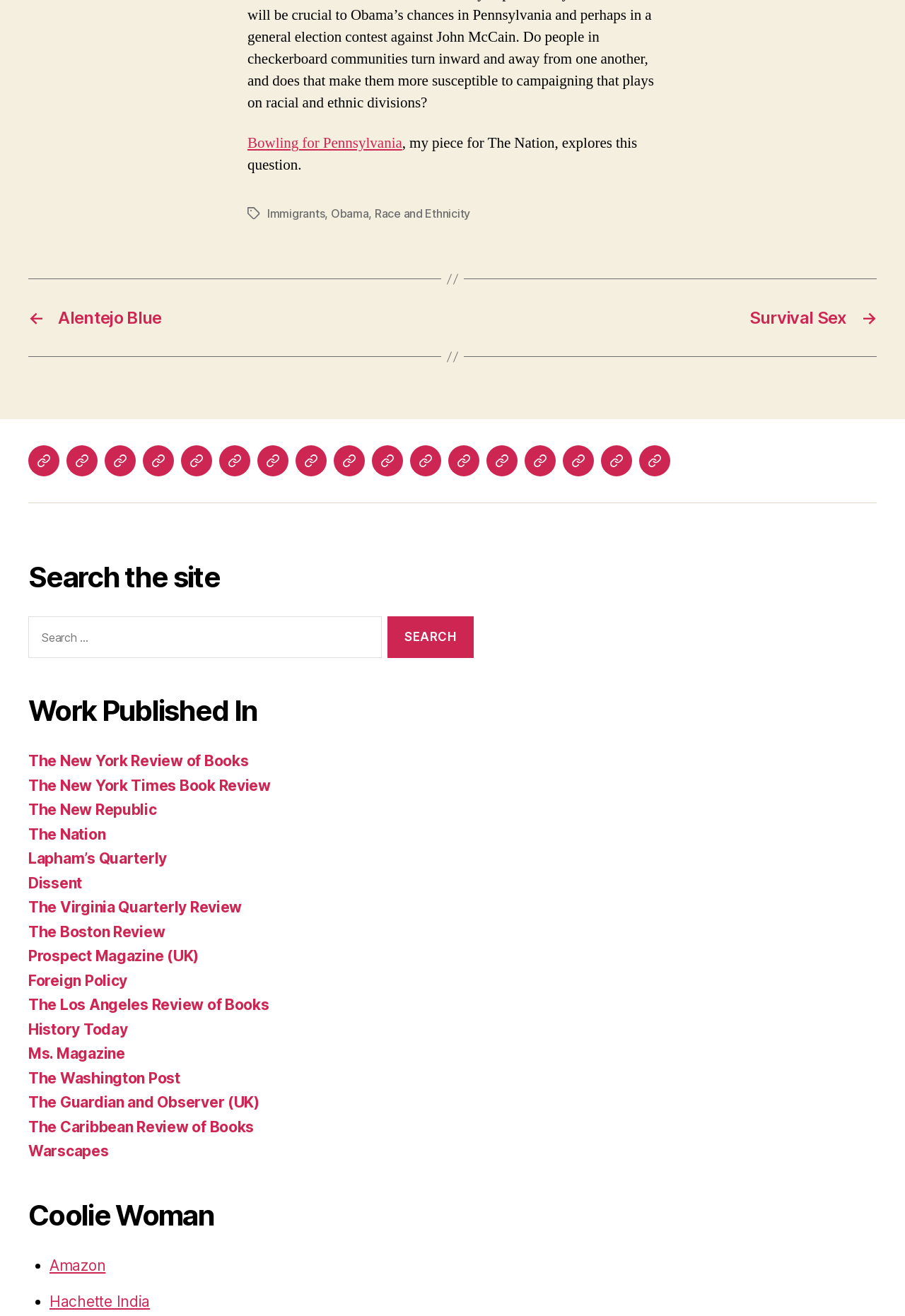Based on the element description "The Virginia Quarterly Review", predict the bounding box coordinates of the UI element.

[0.284, 0.339, 0.319, 0.362]